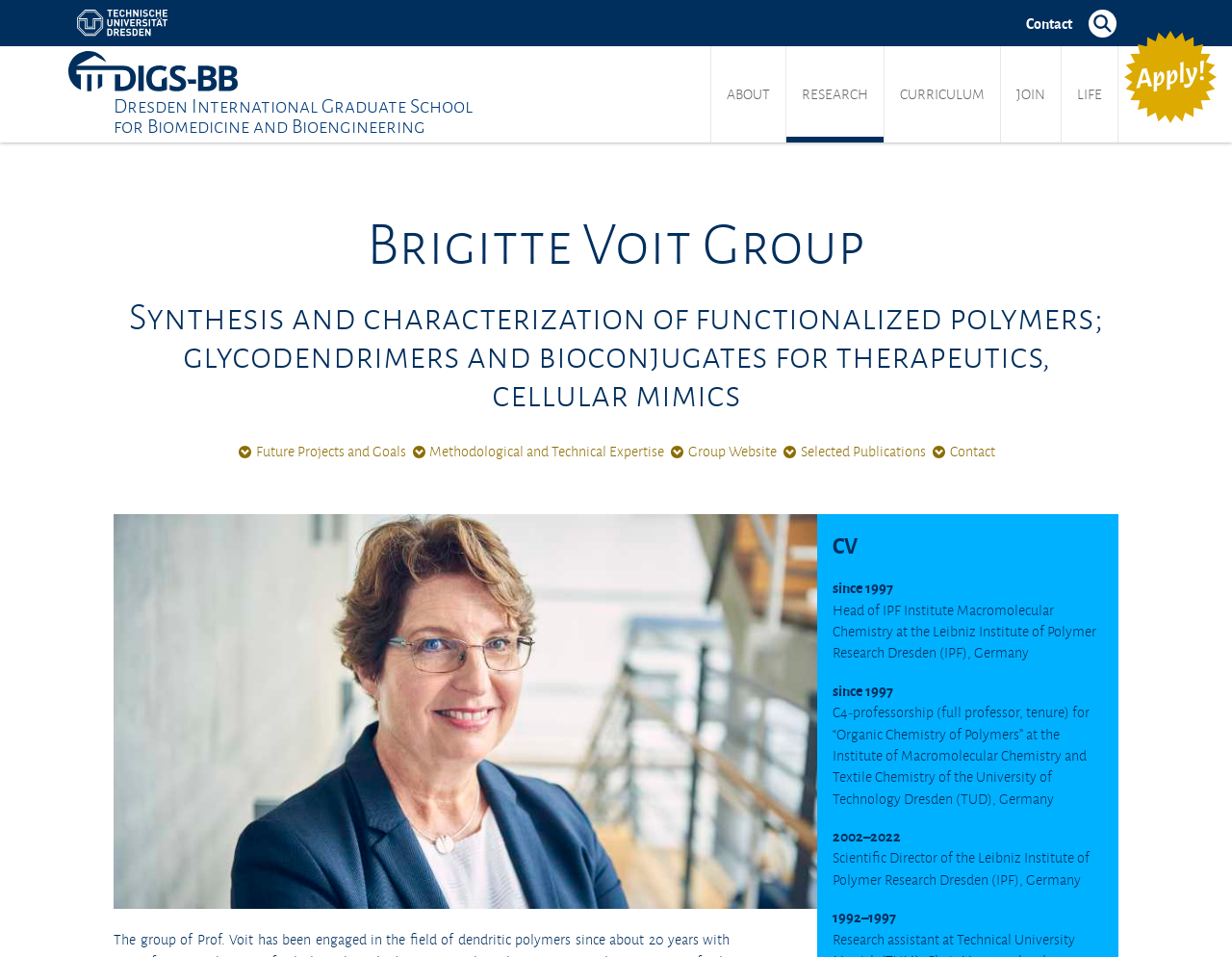Refer to the image and offer a detailed explanation in response to the question: Where is the Leibniz Institute of Polymer Research Dresden located?

The location of the Leibniz Institute of Polymer Research Dresden can be inferred from the text 'Head of IPF Institute Macromolecular Chemistry at the Leibniz Institute of Polymer Research Dresden (IPF), Germany' which is part of Brigitte Voit's CV.